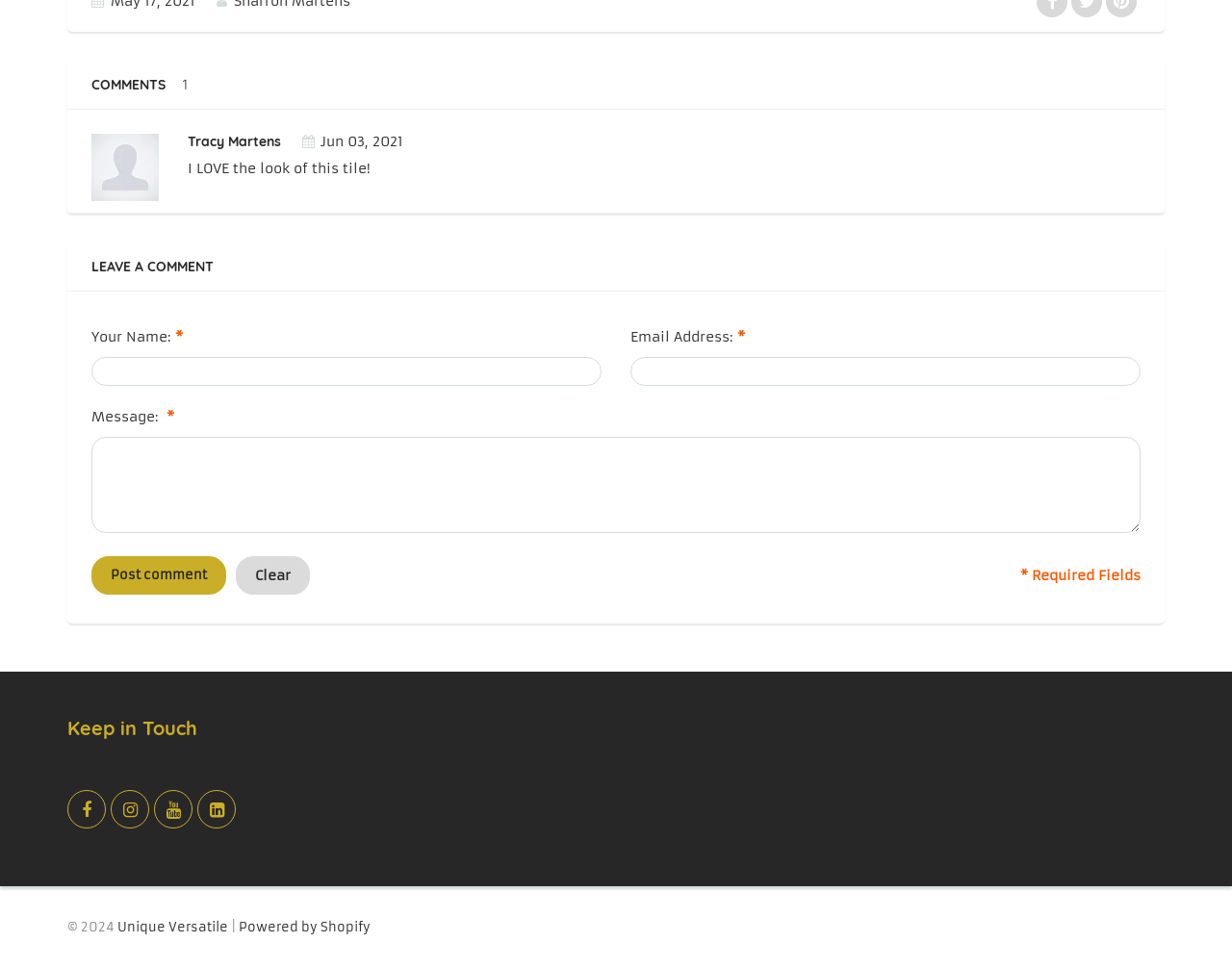Please specify the bounding box coordinates of the region to click in order to perform the following instruction: "Enter your name".

[0.074, 0.339, 0.139, 0.357]